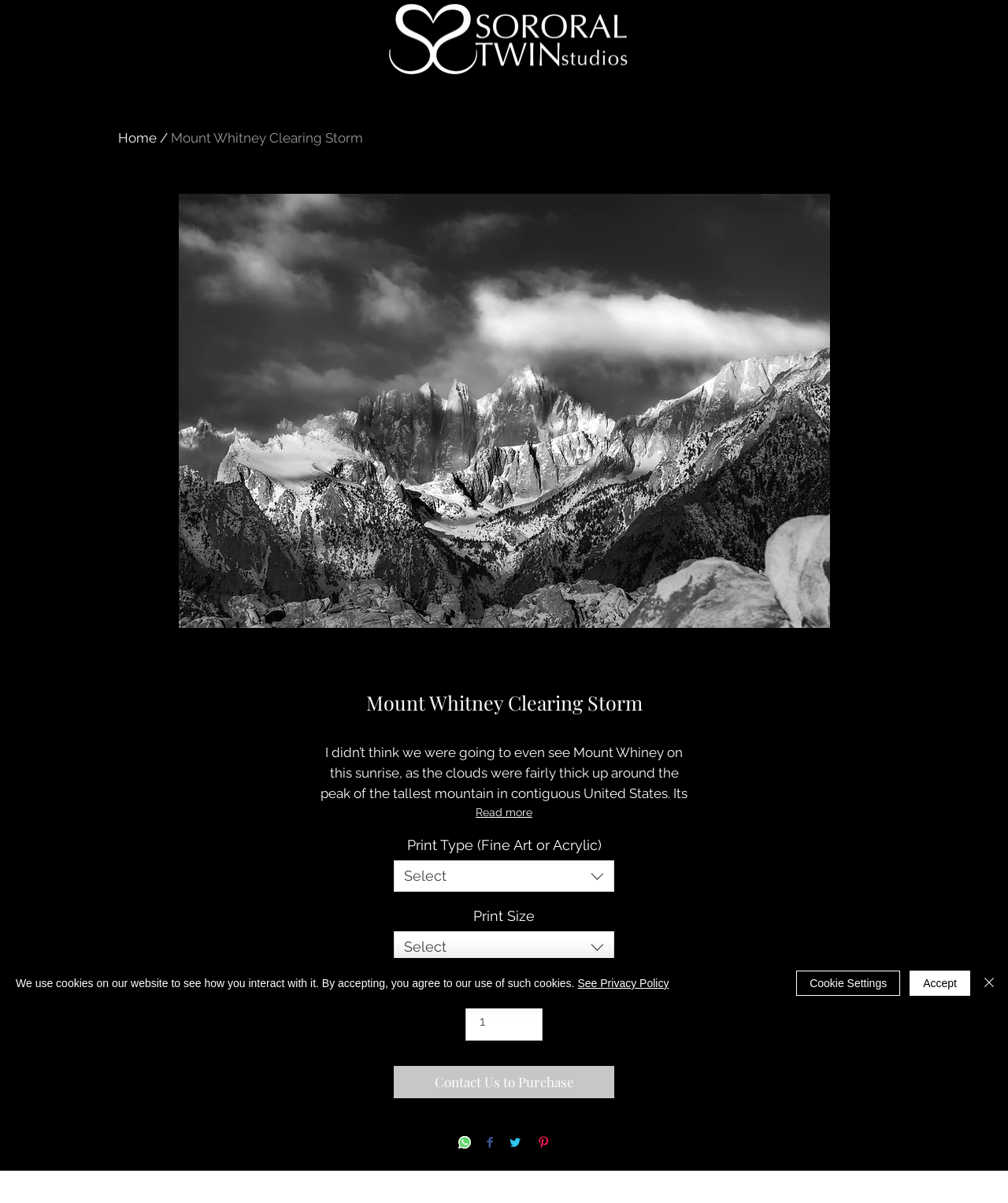What is the purpose of the 'Read more' button?
Can you provide a detailed and comprehensive answer to the question?

The 'Read more' button is located below the image description, suggesting that it allows the user to read more about the image, possibly including the story behind the photo or the photographer's notes.